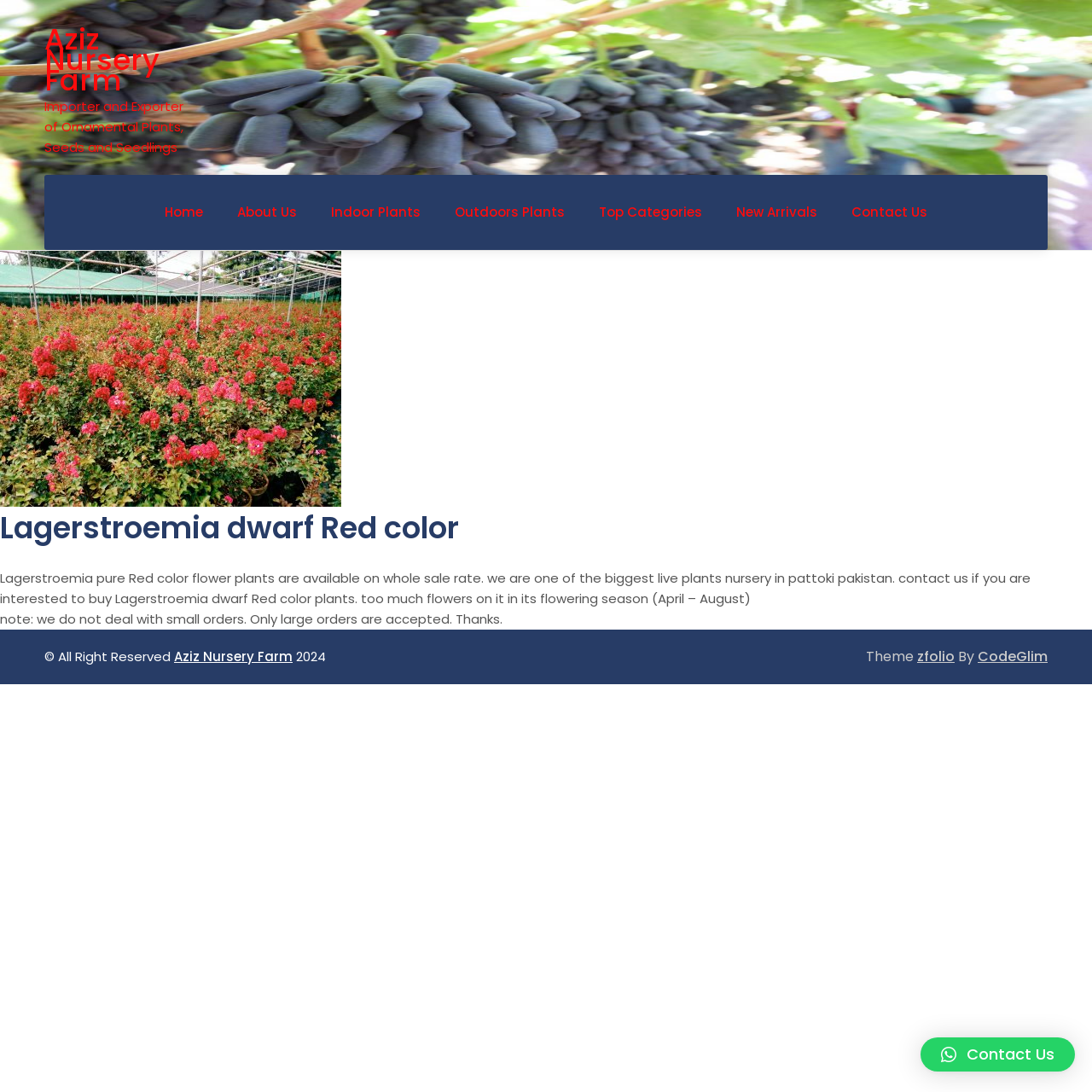Pinpoint the bounding box coordinates of the element to be clicked to execute the instruction: "Go to About Us page".

[0.203, 0.176, 0.286, 0.213]